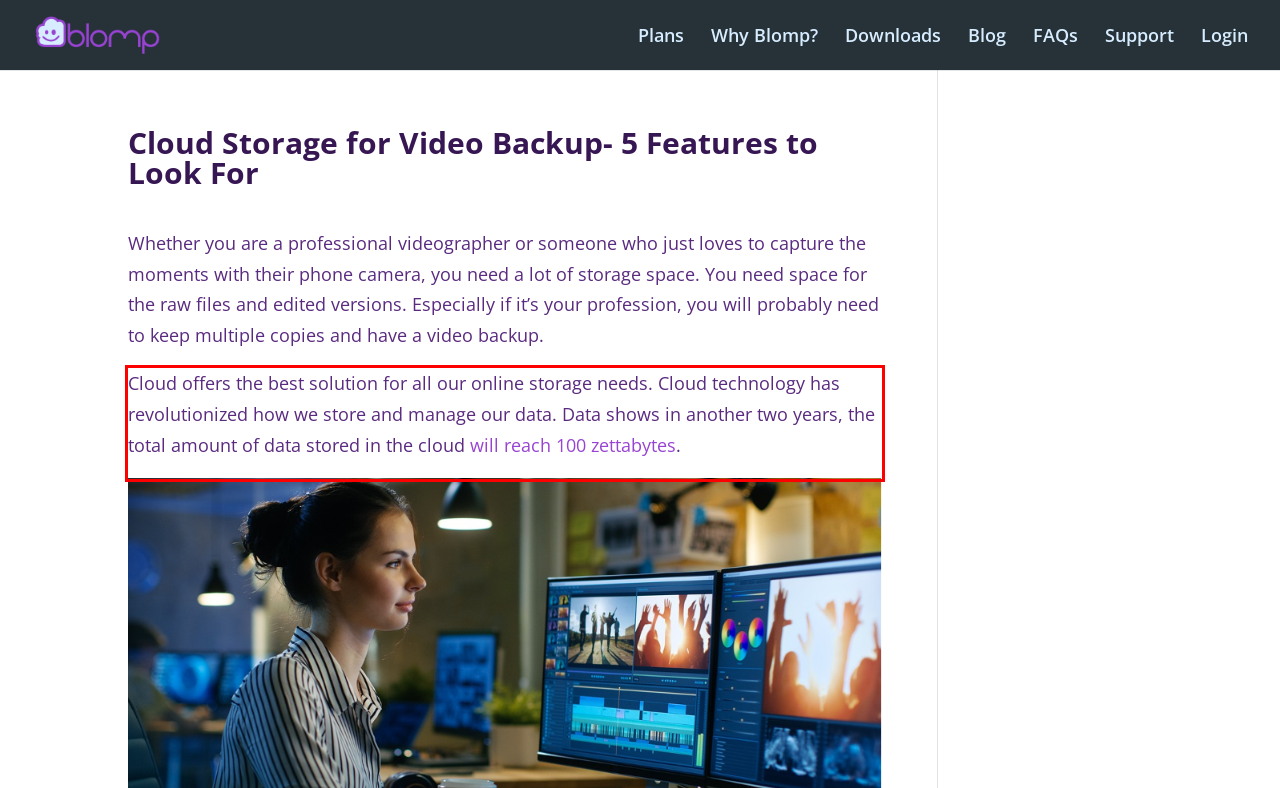Please analyze the screenshot of a webpage and extract the text content within the red bounding box using OCR.

Cloud offers the best solution for all our online storage needs. Cloud technology has revolutionized how we store and manage our data. Data shows in another two years, the total amount of data stored in the cloud will reach 100 zettabytes.